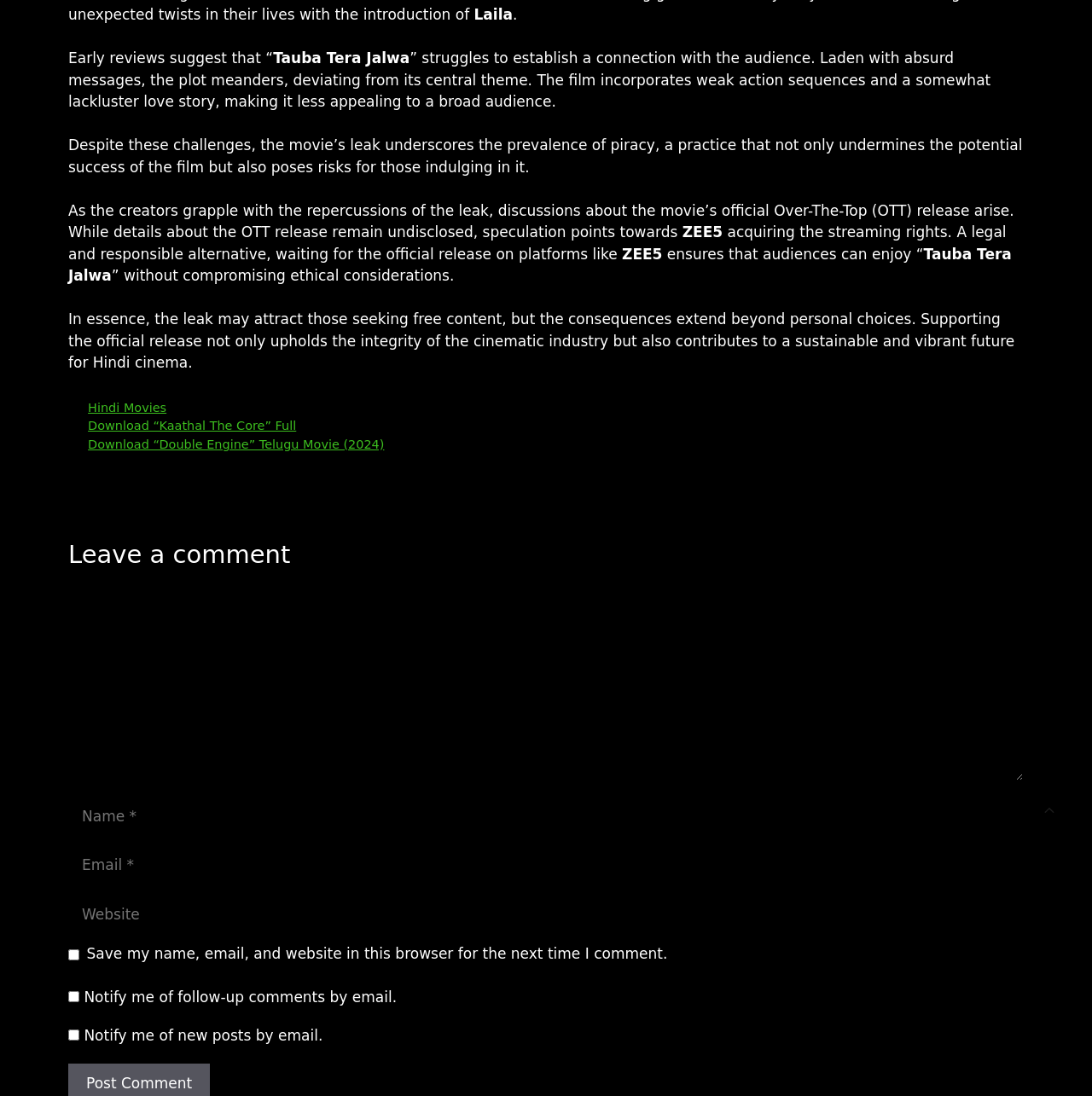Specify the bounding box coordinates for the region that must be clicked to perform the given instruction: "Enter your name".

[0.062, 0.727, 0.329, 0.764]